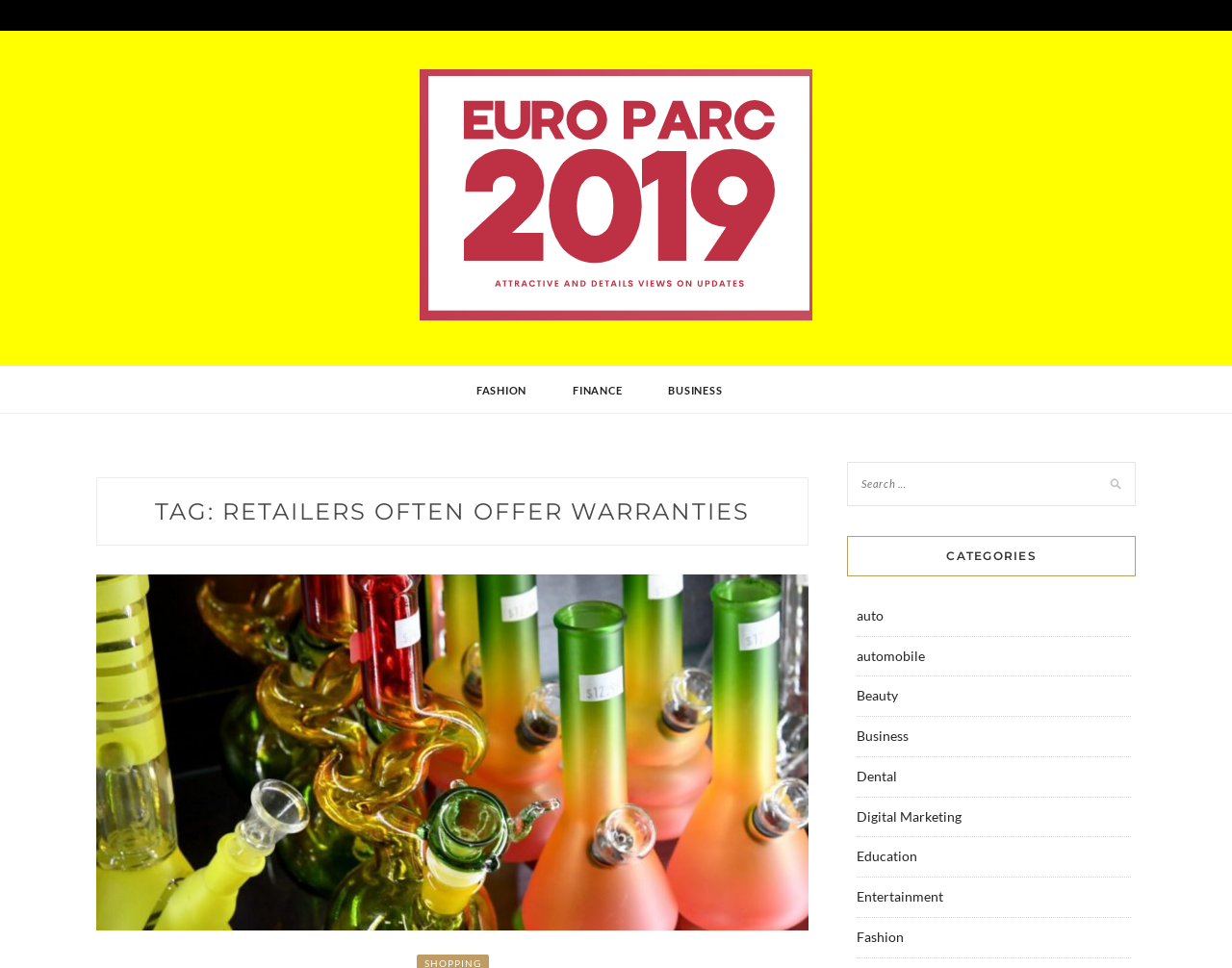Please reply with a single word or brief phrase to the question: 
What is the topic of the tag on this webpage?

Retailers often offer warranties